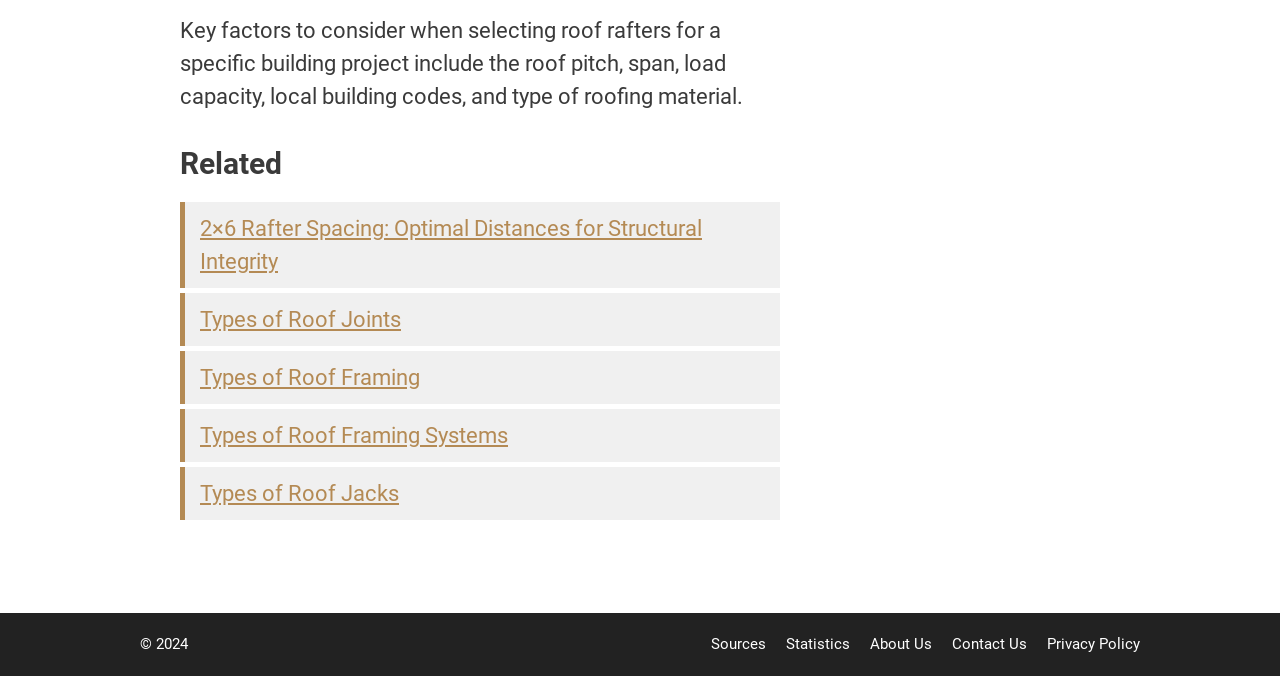How many related links are provided?
Using the image as a reference, answer with just one word or a short phrase.

5